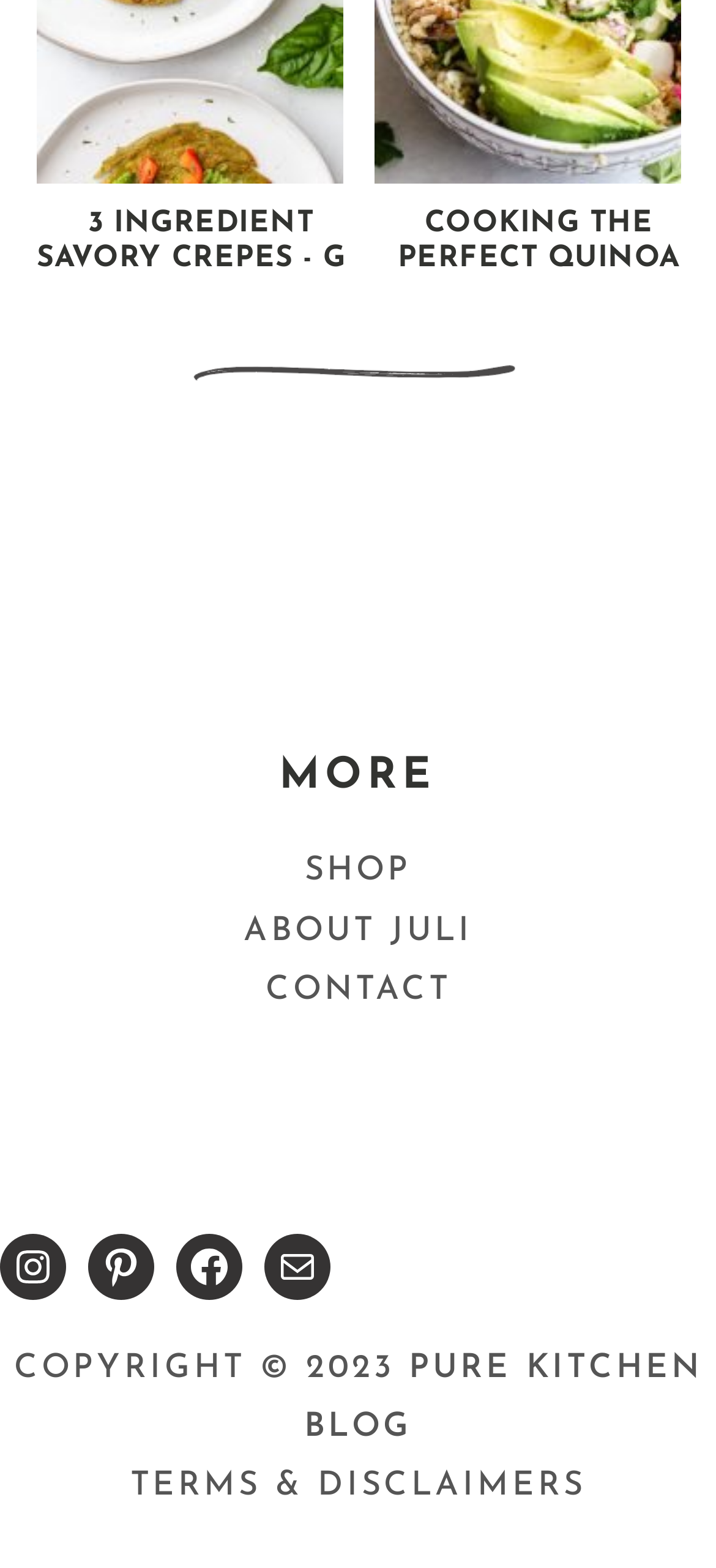Examine the image and give a thorough answer to the following question:
What is the name of the blog?

I found the name of the blog at the bottom of the webpage, which is 'Pure Kitchen Blog'.